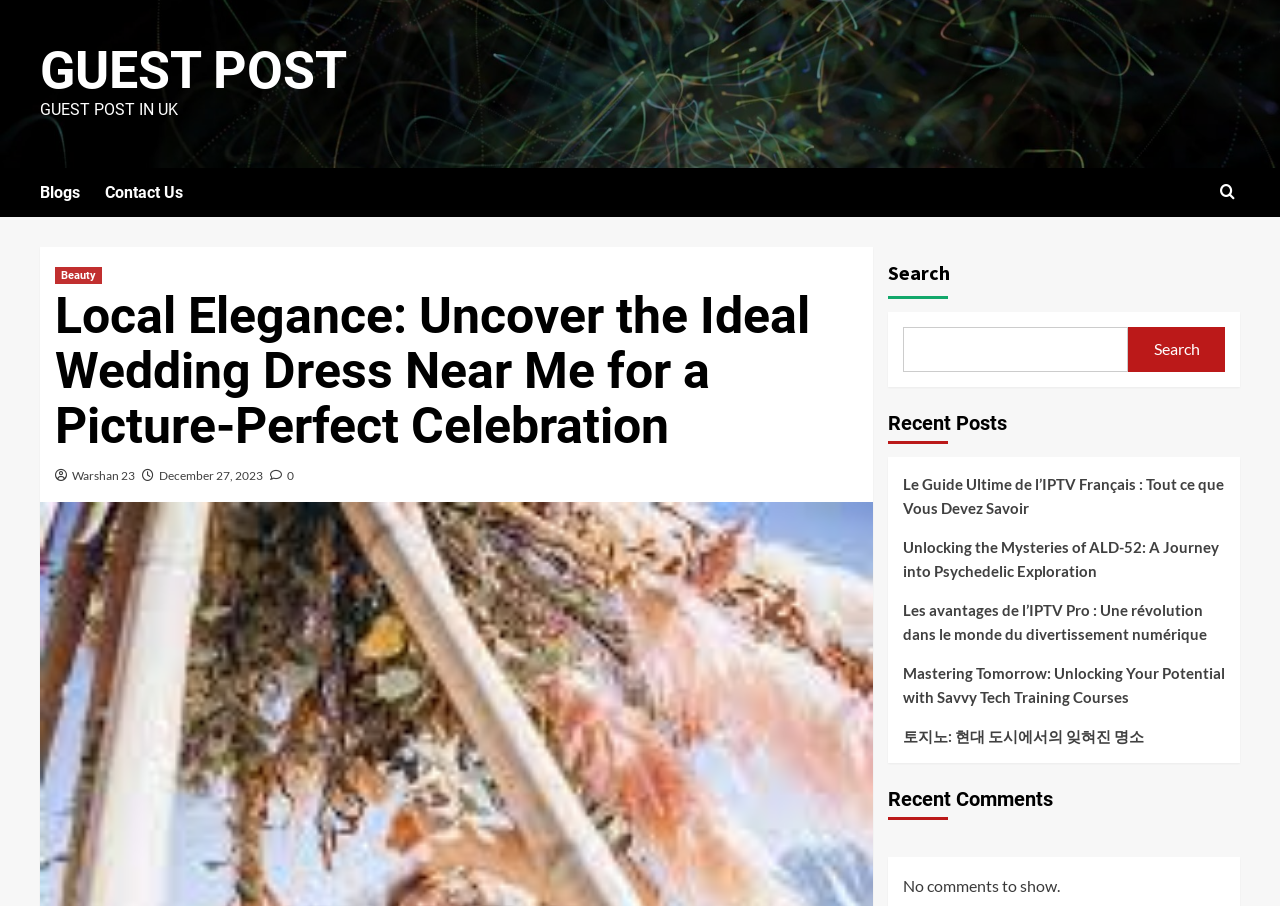Determine the bounding box coordinates of the element's region needed to click to follow the instruction: "Read the 'Local Elegance' article". Provide these coordinates as four float numbers between 0 and 1, formatted as [left, top, right, bottom].

[0.043, 0.319, 0.67, 0.501]